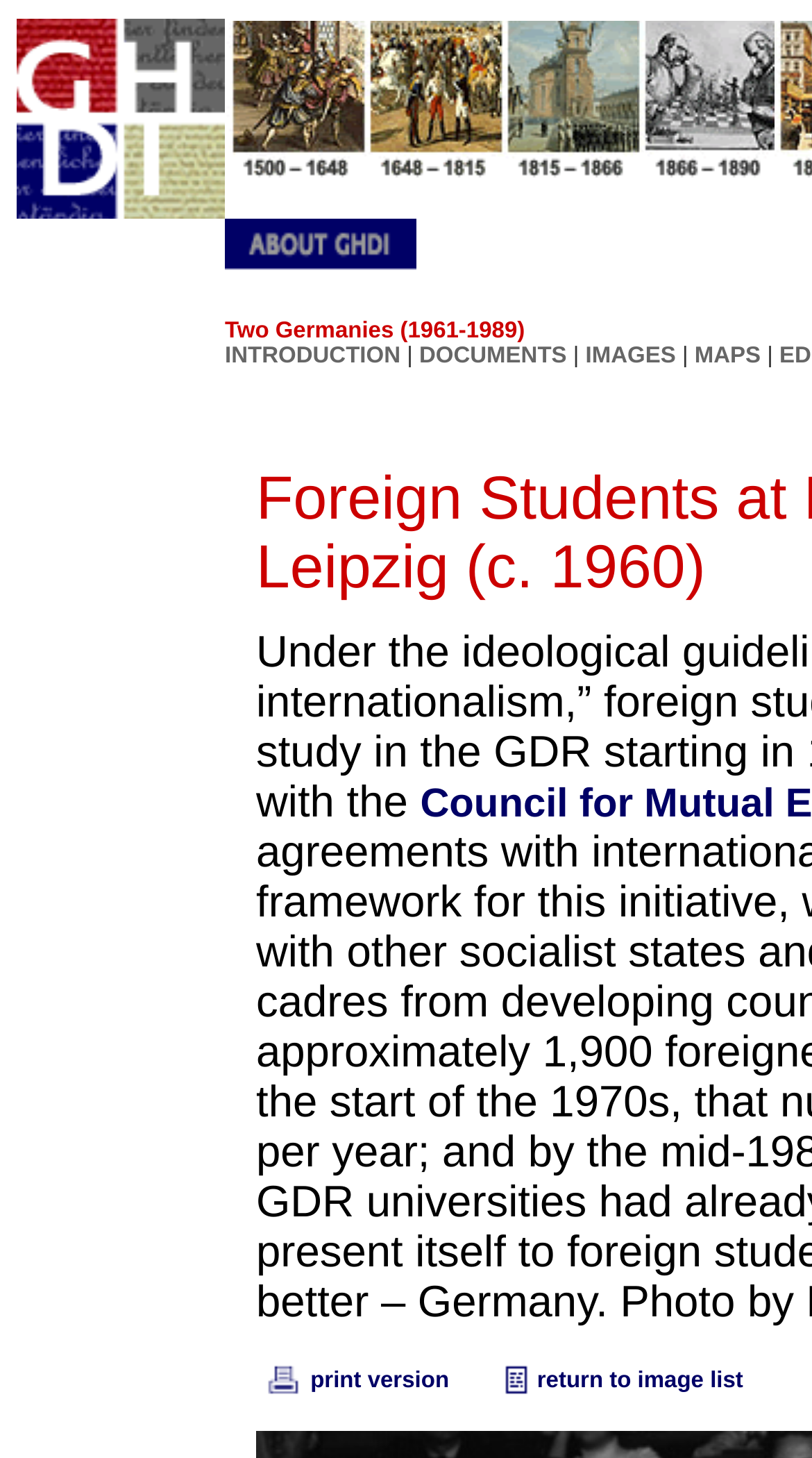Provide your answer in a single word or phrase: 
How many images are in the bottom row?

2